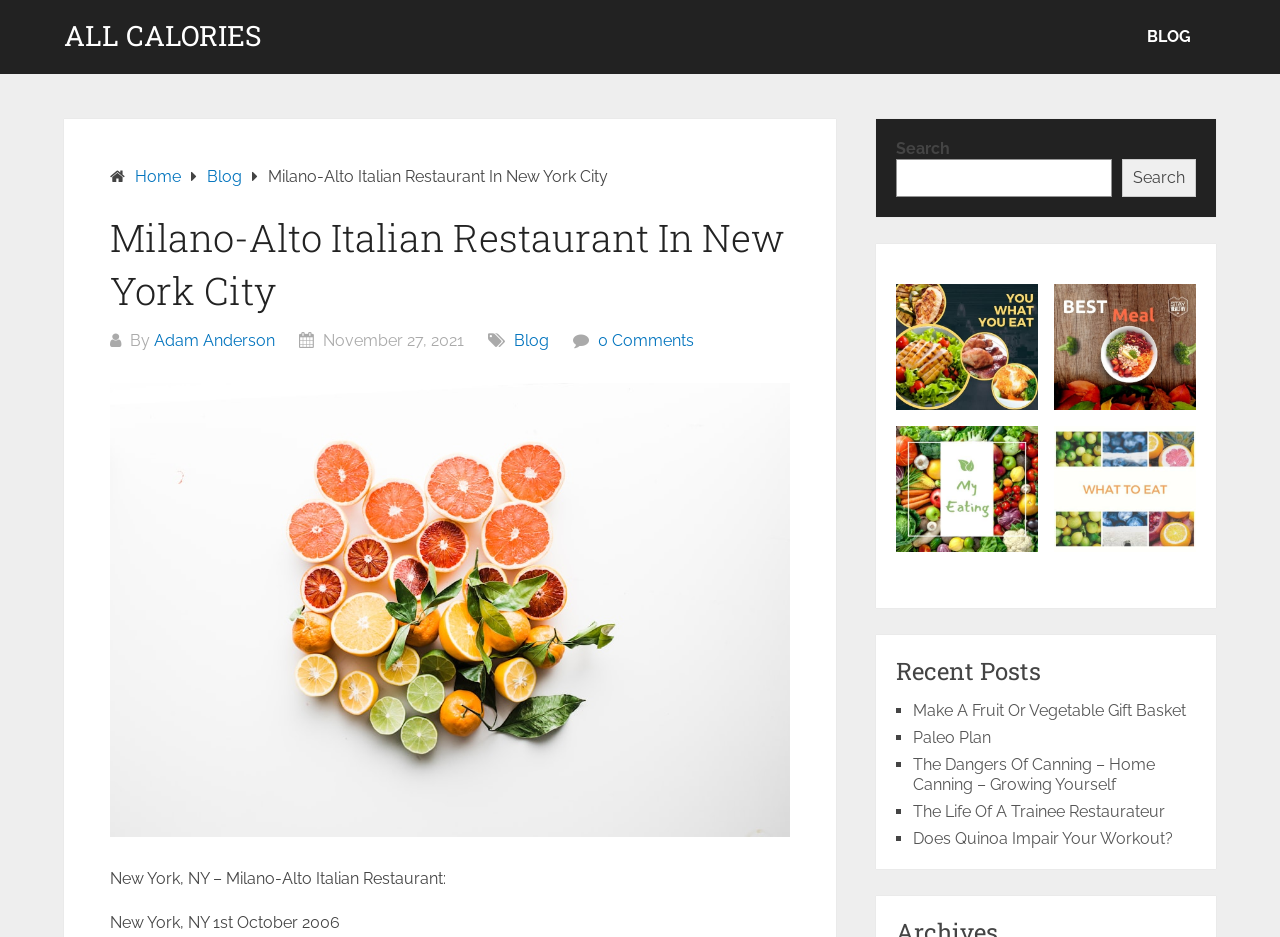Determine the coordinates of the bounding box that should be clicked to complete the instruction: "Check the 'Recent Posts' section". The coordinates should be represented by four float numbers between 0 and 1: [left, top, right, bottom].

[0.7, 0.699, 0.934, 0.735]